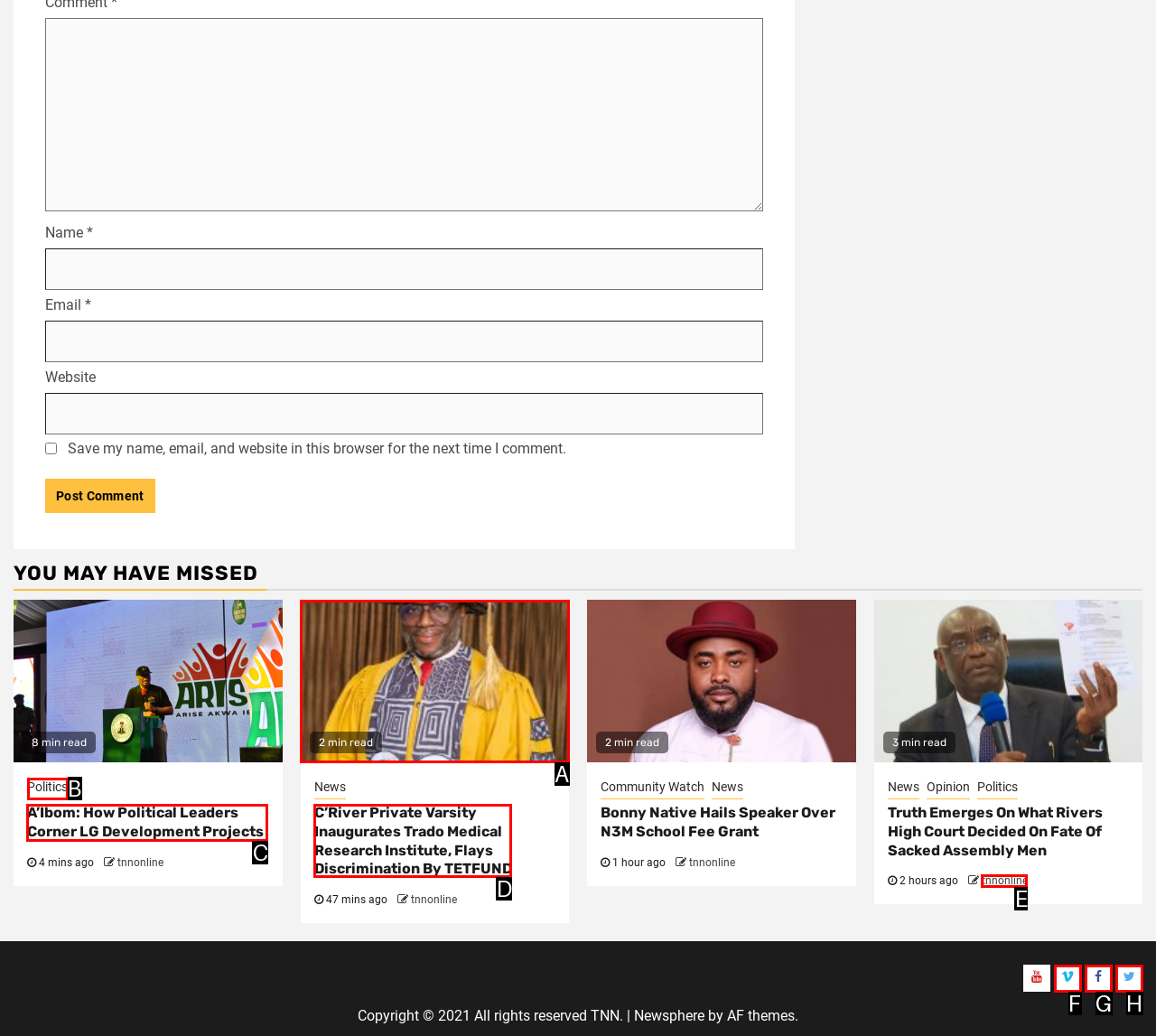Select the HTML element that should be clicked to accomplish the task: Read the article 'A’Ibom: How Political Leaders Corner LG Development Projects' Reply with the corresponding letter of the option.

C